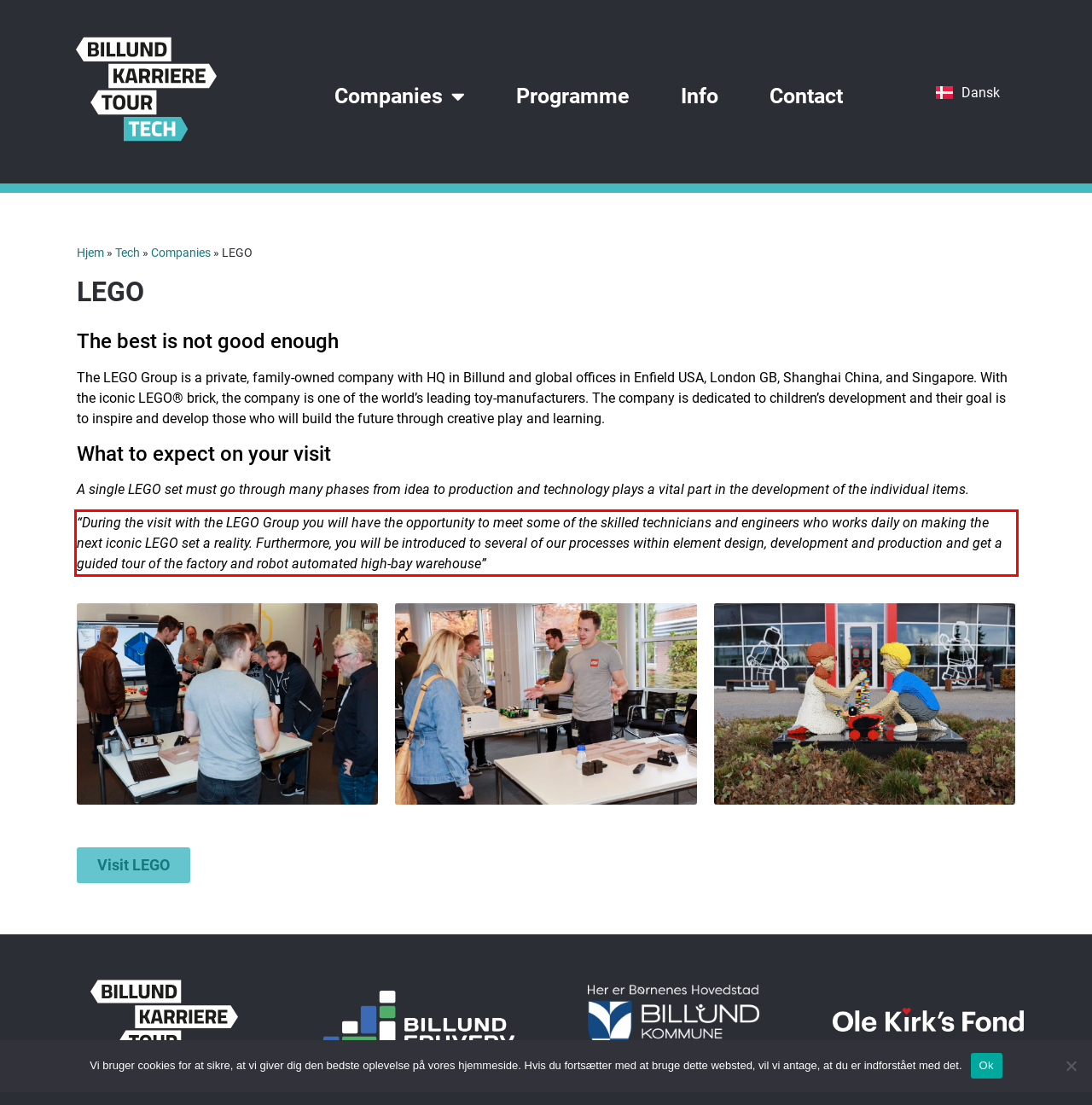Please perform OCR on the text content within the red bounding box that is highlighted in the provided webpage screenshot.

“During the visit with the LEGO Group you will have the opportunity to meet some of the skilled technicians and engineers who works daily on making the next iconic LEGO set a reality. Furthermore, you will be introduced to several of our processes within element design, development and production and get a guided tour of the factory and robot automated high-bay warehouse”